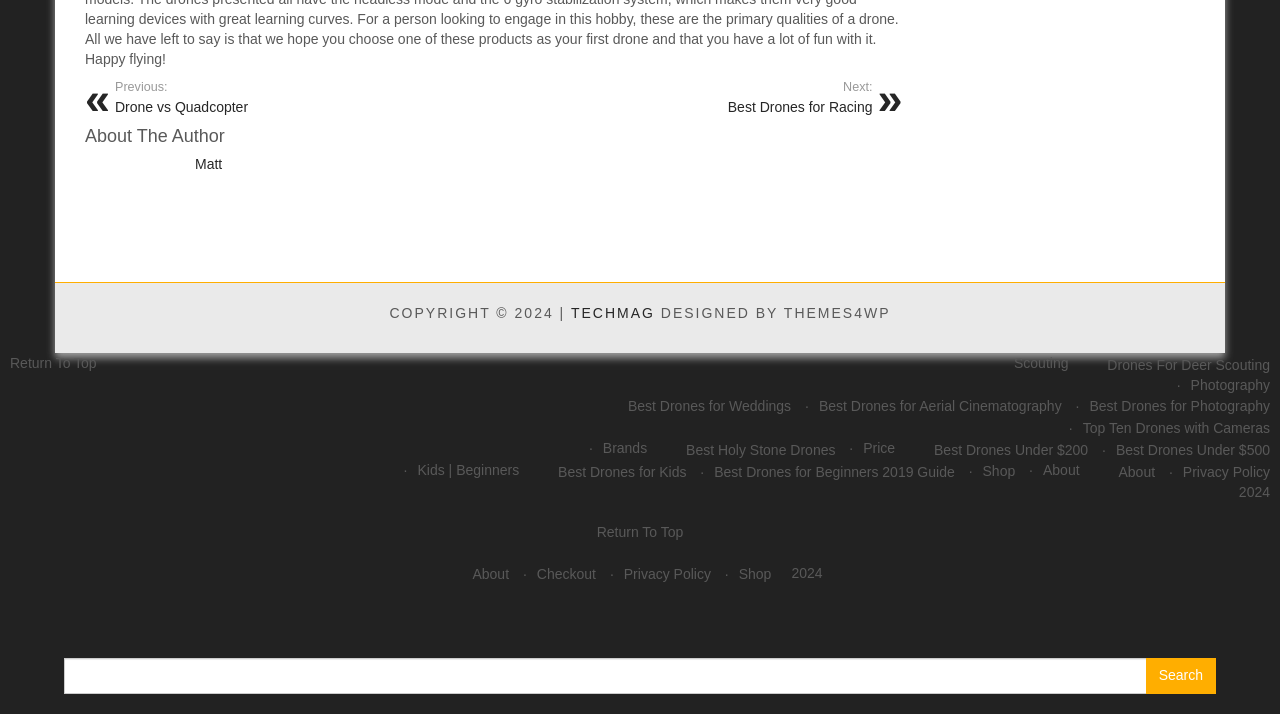What is the purpose of the 'Return To Top' link?
Provide an in-depth and detailed explanation in response to the question.

The 'Return To Top' link is likely used to navigate back to the top of the webpage, as it is placed at the bottom of the page and has a similar function to a 'back to top' button.